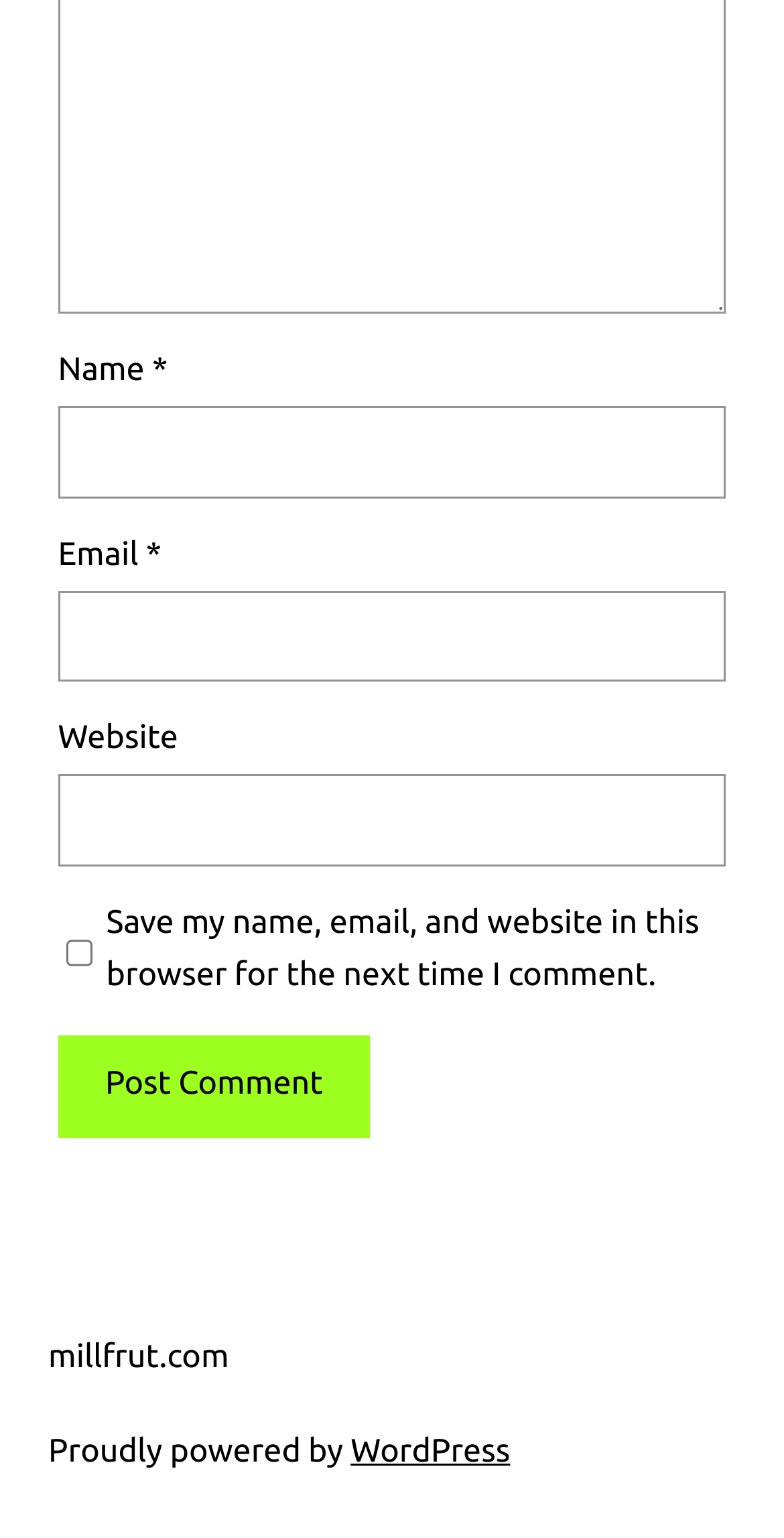What is the text of the button?
Please ensure your answer to the question is detailed and covers all necessary aspects.

The button has the text 'Post Comment' which is indicated by the button element with the text 'Post Comment'.